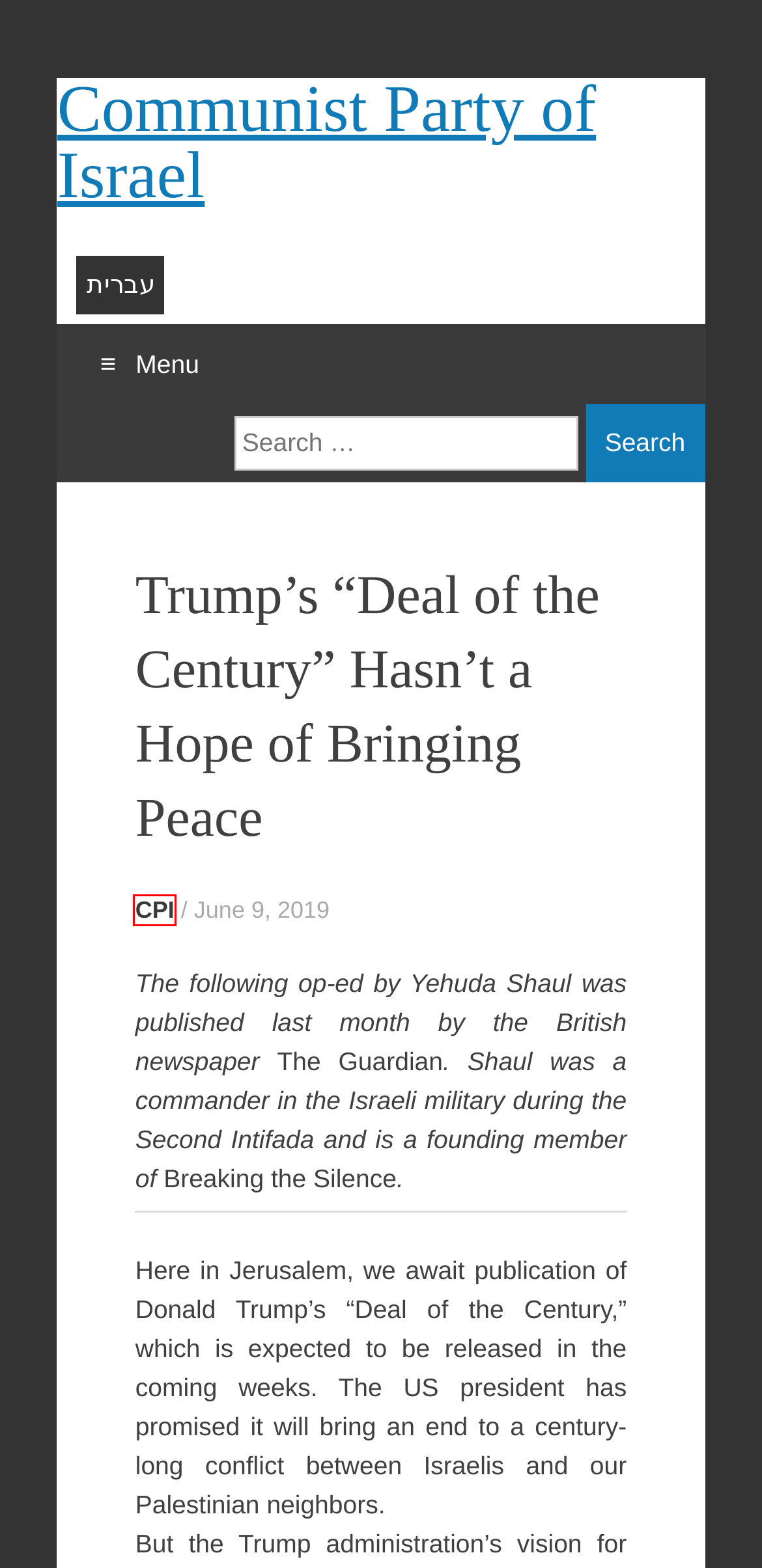Examine the screenshot of a webpage with a red bounding box around a specific UI element. Identify which webpage description best matches the new webpage that appears after clicking the element in the red bounding box. Here are the candidates:
A. İstanbul Evden Eve Nakliyat - Transfer Nakliyat - 444 79 76
B. המפלגה הקומוניסטית הישראלית
C. April | 2024 | Communist Party of Israel
D. 11 | May | 2024 | Communist Party of Israel
E. Communist Party of Israel
F. police violence | Communist Party of Israel
G. CPI | Communist Party of Israel
H. İstanbul evden eve nakliyat | AYTAÇ Nakliyat | Ev ve Ofis Taşıma

G